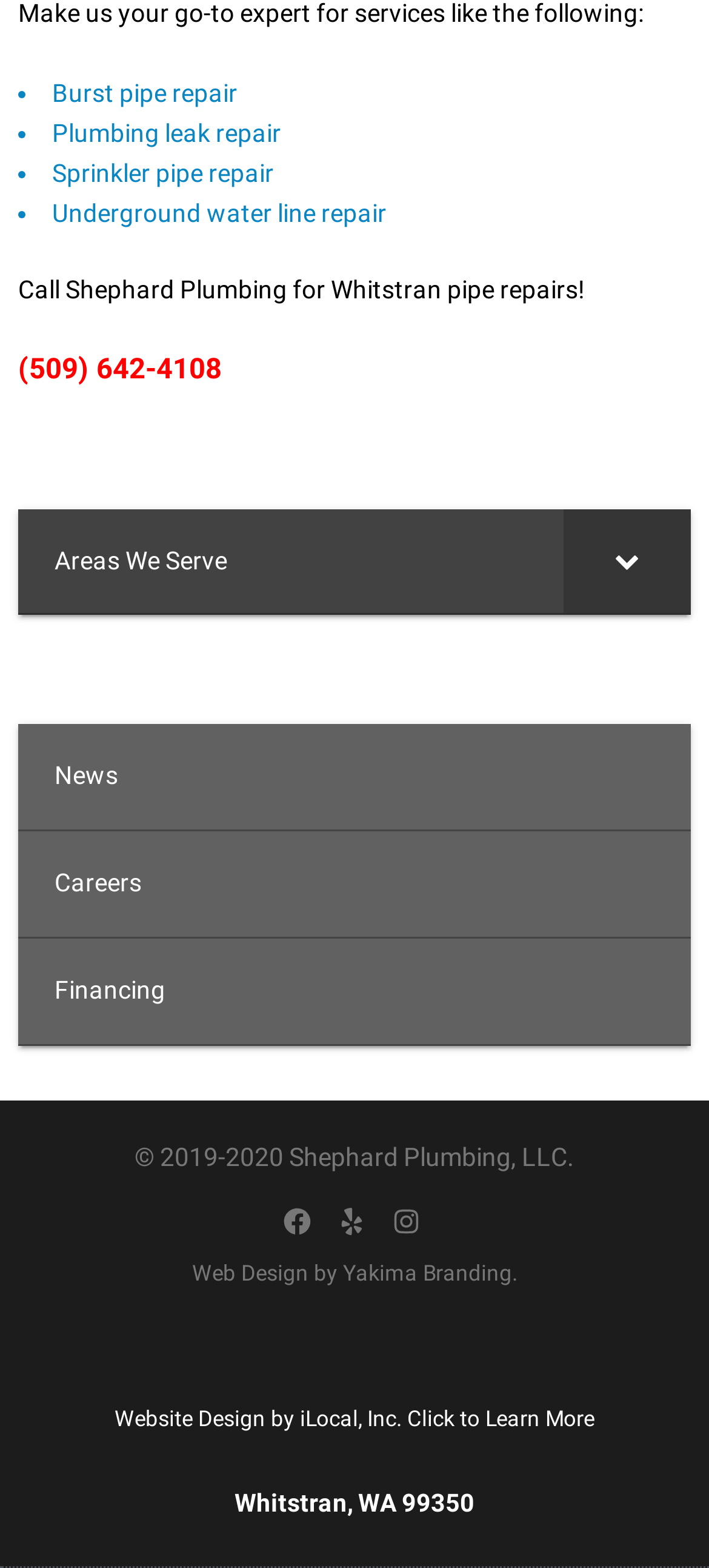Please locate the bounding box coordinates of the region I need to click to follow this instruction: "Read the article about Ashwini Saxena".

None